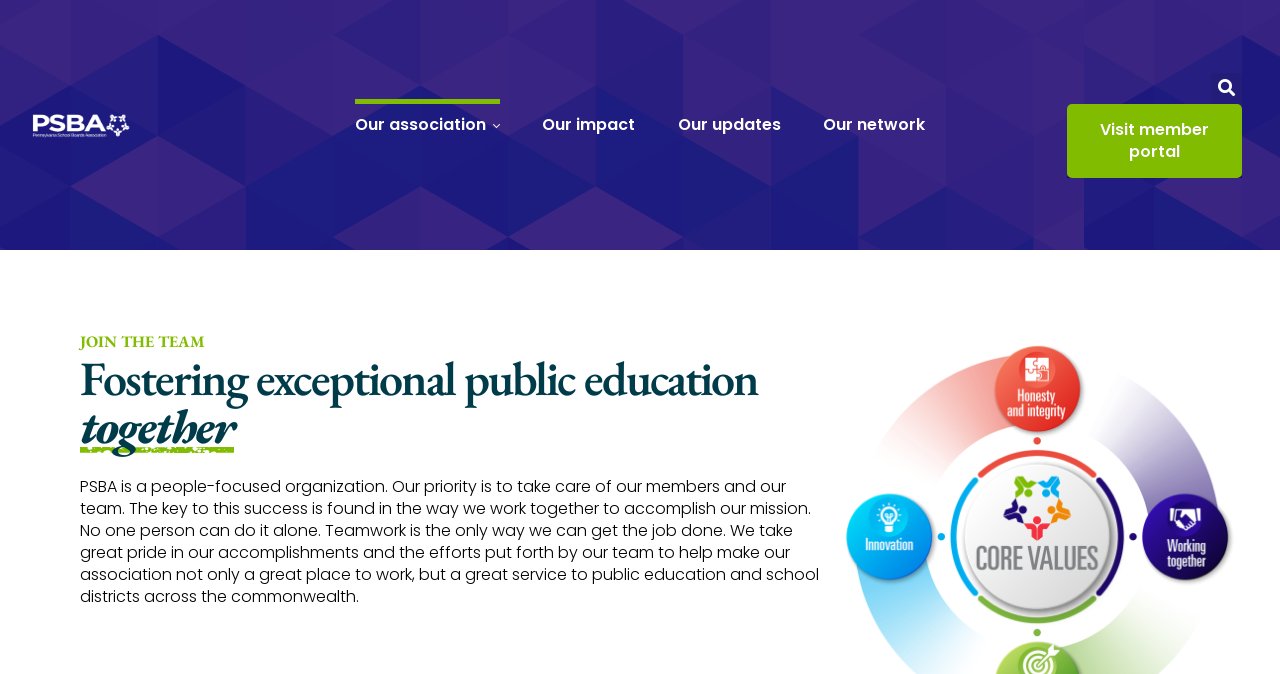How many navigation links are there?
Refer to the screenshot and deliver a thorough answer to the question presented.

The primary navigation section contains four links: 'Our association', 'Our impact', 'Our updates', and 'Our network'. These links are likely to direct users to different sections of the website.